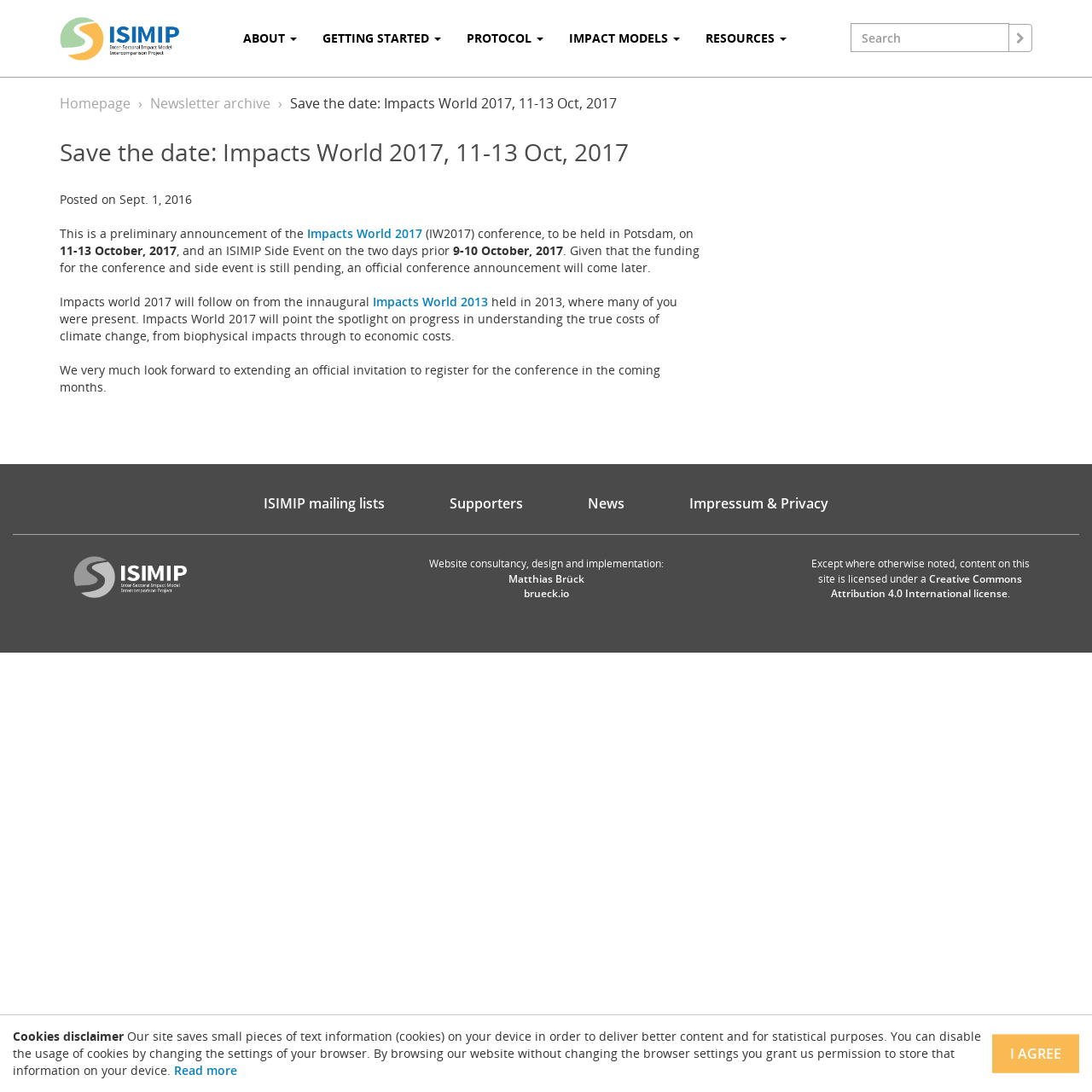What is the purpose of the ISIMIP Side Event?
Kindly give a detailed and elaborate answer to the question.

I looked at the text that mentions the ISIMIP Side Event, but it doesn't specify the purpose of the event. It only mentions that it will be held on the two days prior to the Impacts World 2017 conference.